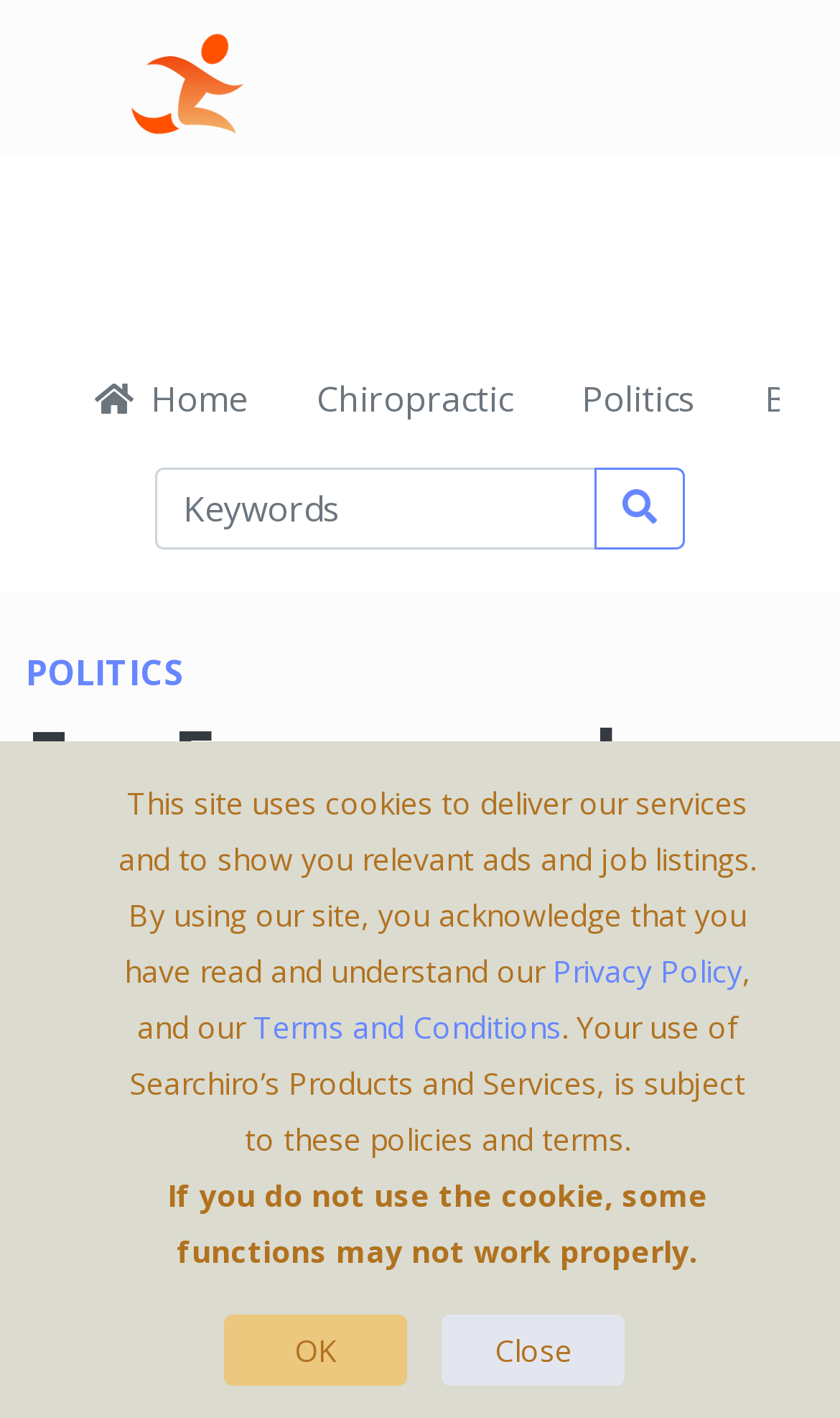Locate the coordinates of the bounding box for the clickable region that fulfills this instruction: "Close the notification".

[0.526, 0.927, 0.744, 0.977]